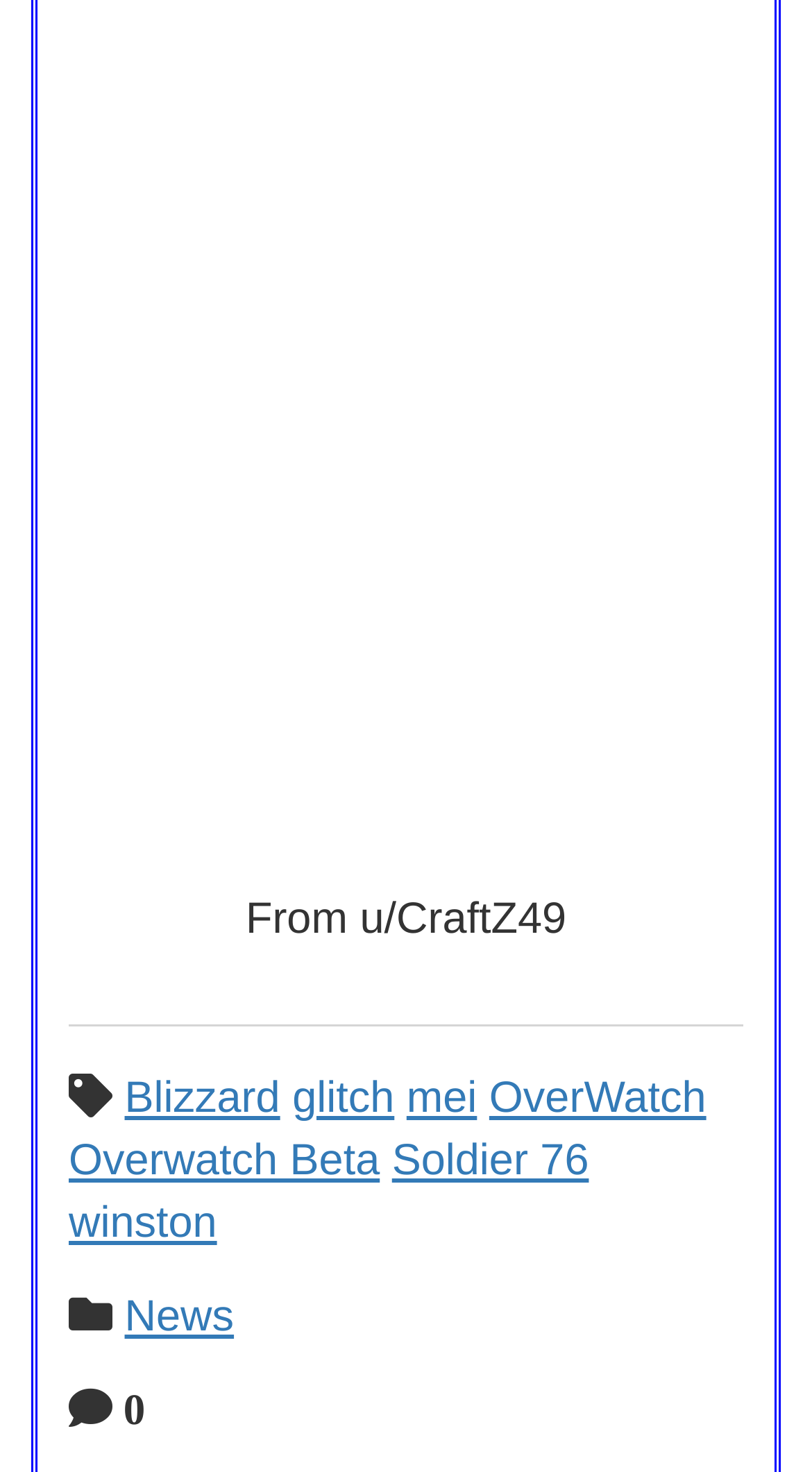Pinpoint the bounding box coordinates of the clickable area necessary to execute the following instruction: "Check the News section". The coordinates should be given as four float numbers between 0 and 1, namely [left, top, right, bottom].

[0.153, 0.879, 0.288, 0.911]